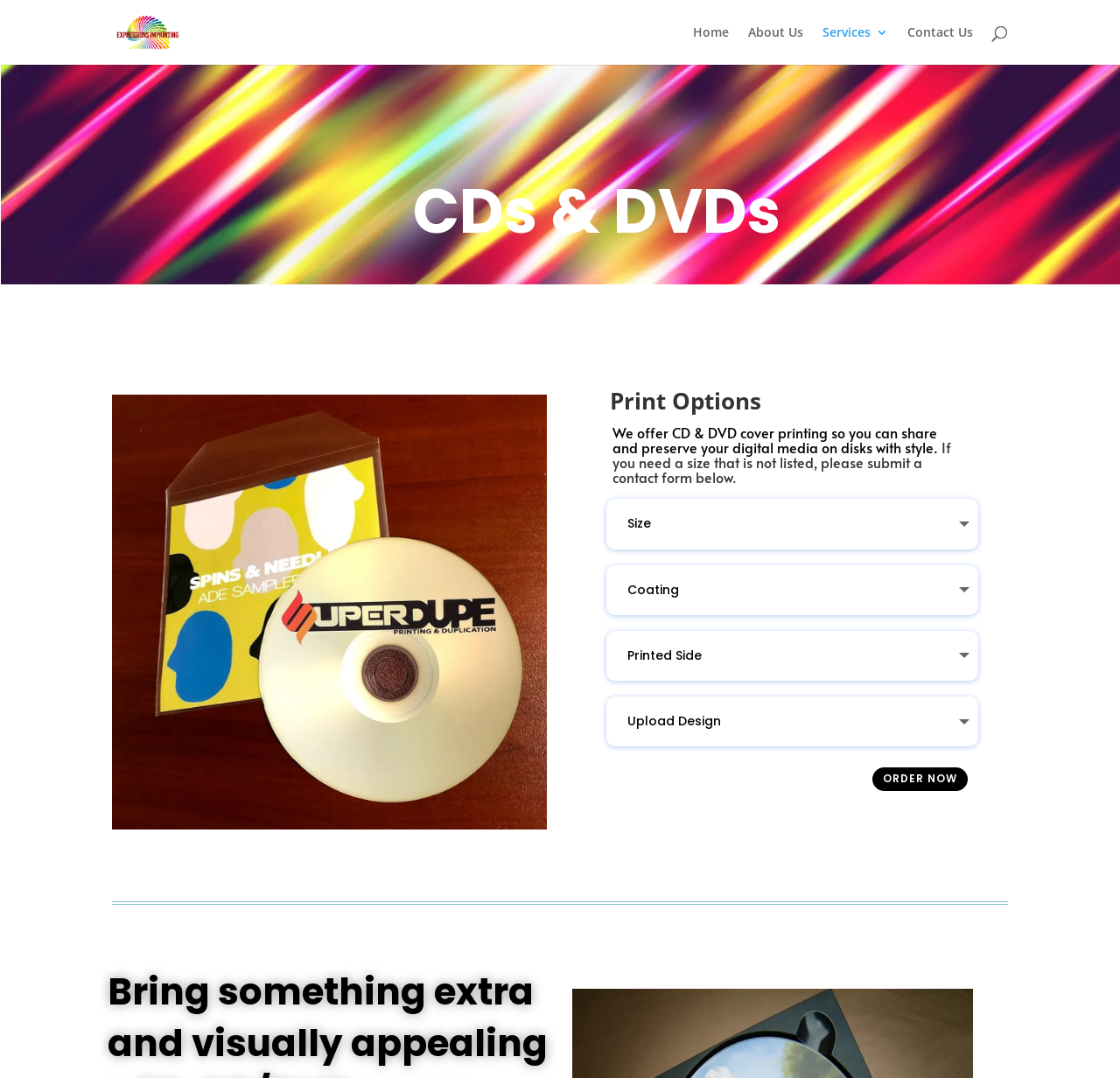What is the call-to-action button text?
Using the information from the image, provide a comprehensive answer to the question.

I can see a button element with the text 'ORDER NOW $' which is likely the call-to-action button for placing an order on the website.